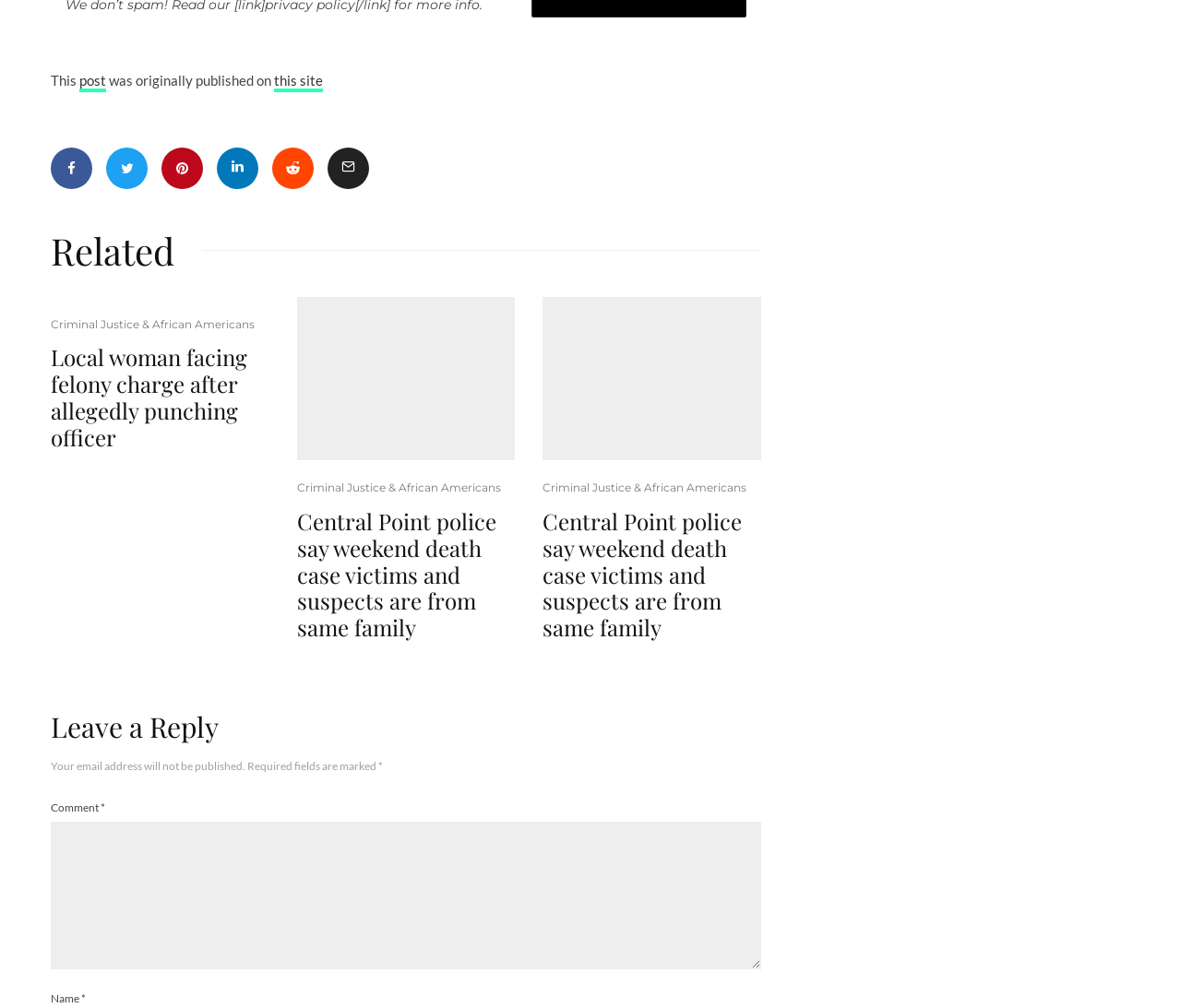Using the element description: "Criminal Justice & African Americans", determine the bounding box coordinates for the specified UI element. The coordinates should be four float numbers between 0 and 1, [left, top, right, bottom].

[0.251, 0.475, 0.424, 0.493]